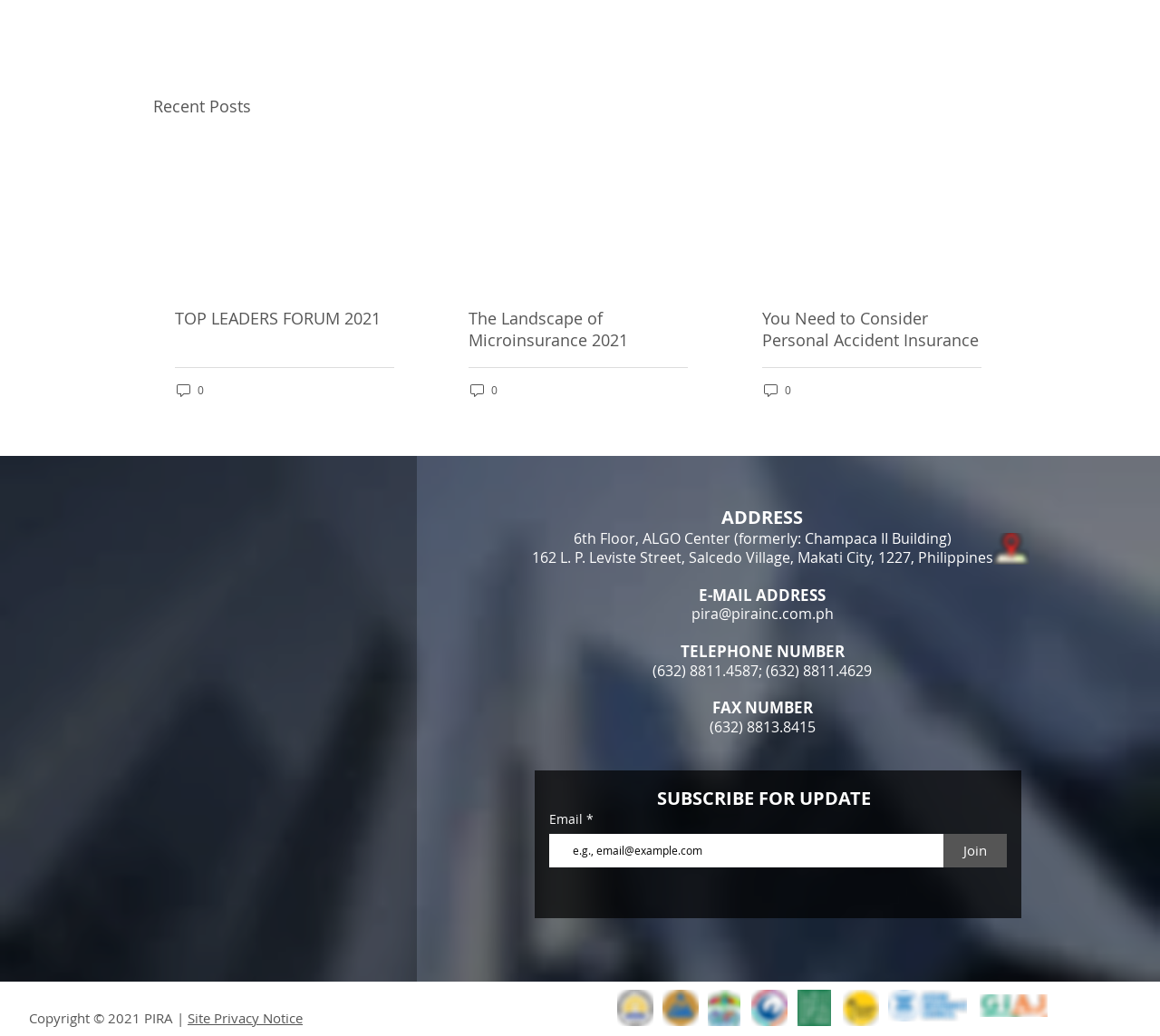Locate the bounding box coordinates of the area that needs to be clicked to fulfill the following instruction: "Click on the 'Facebook' link in the social bar". The coordinates should be in the format of four float numbers between 0 and 1, namely [left, top, right, bottom].

[0.116, 0.956, 0.132, 0.974]